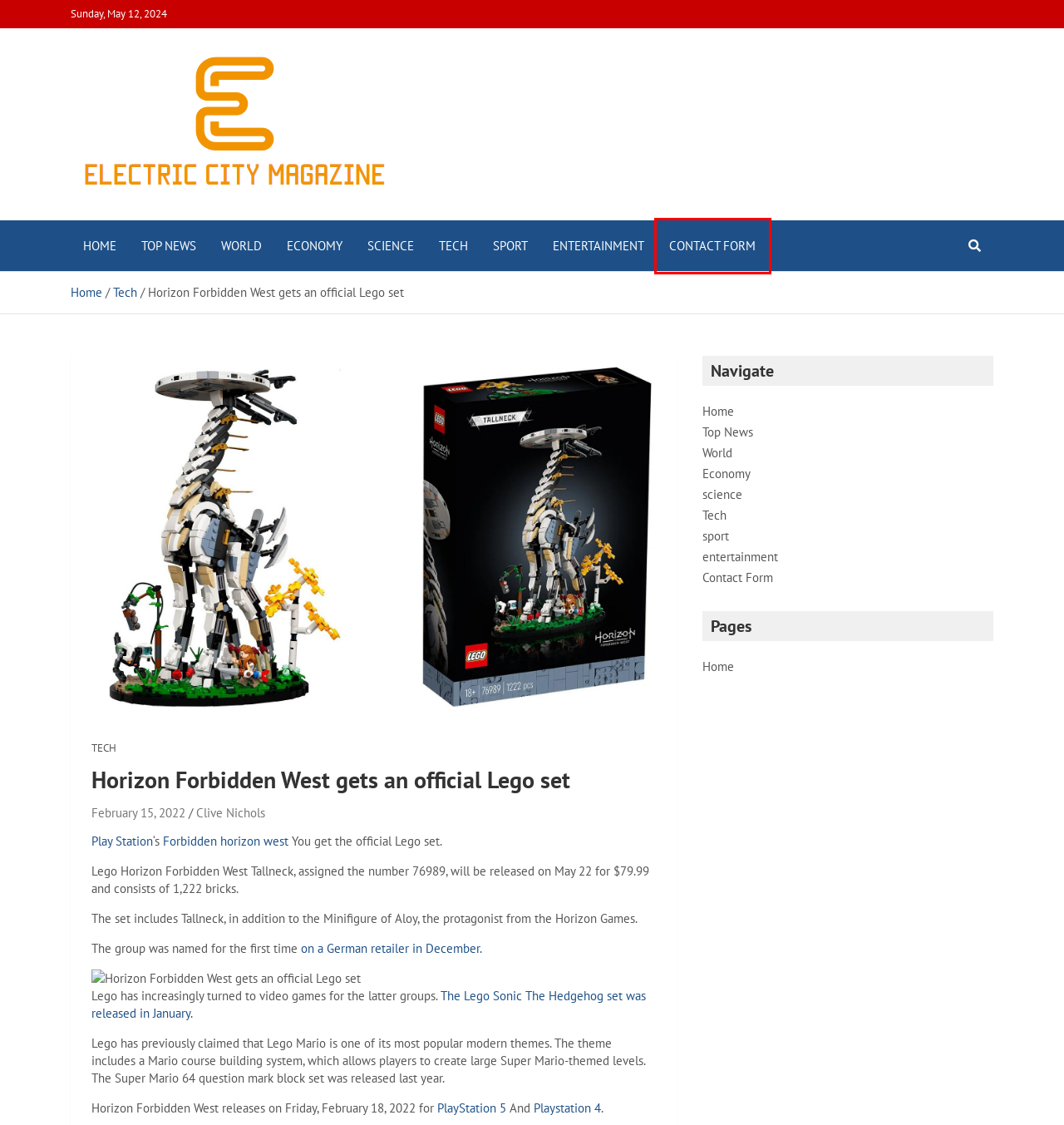Using the screenshot of a webpage with a red bounding box, pick the webpage description that most accurately represents the new webpage after the element inside the red box is clicked. Here are the candidates:
A. Electric City Magazine
B. sport
C. PlayStation Gaming News, Reviews & Features | VGC
D. Economy
E. Top News
F. Contact Form
G. A Lego Sonic the Hedgehog set has seemingly leaked ahead of an official reveal | VGC
H. entertainment

F